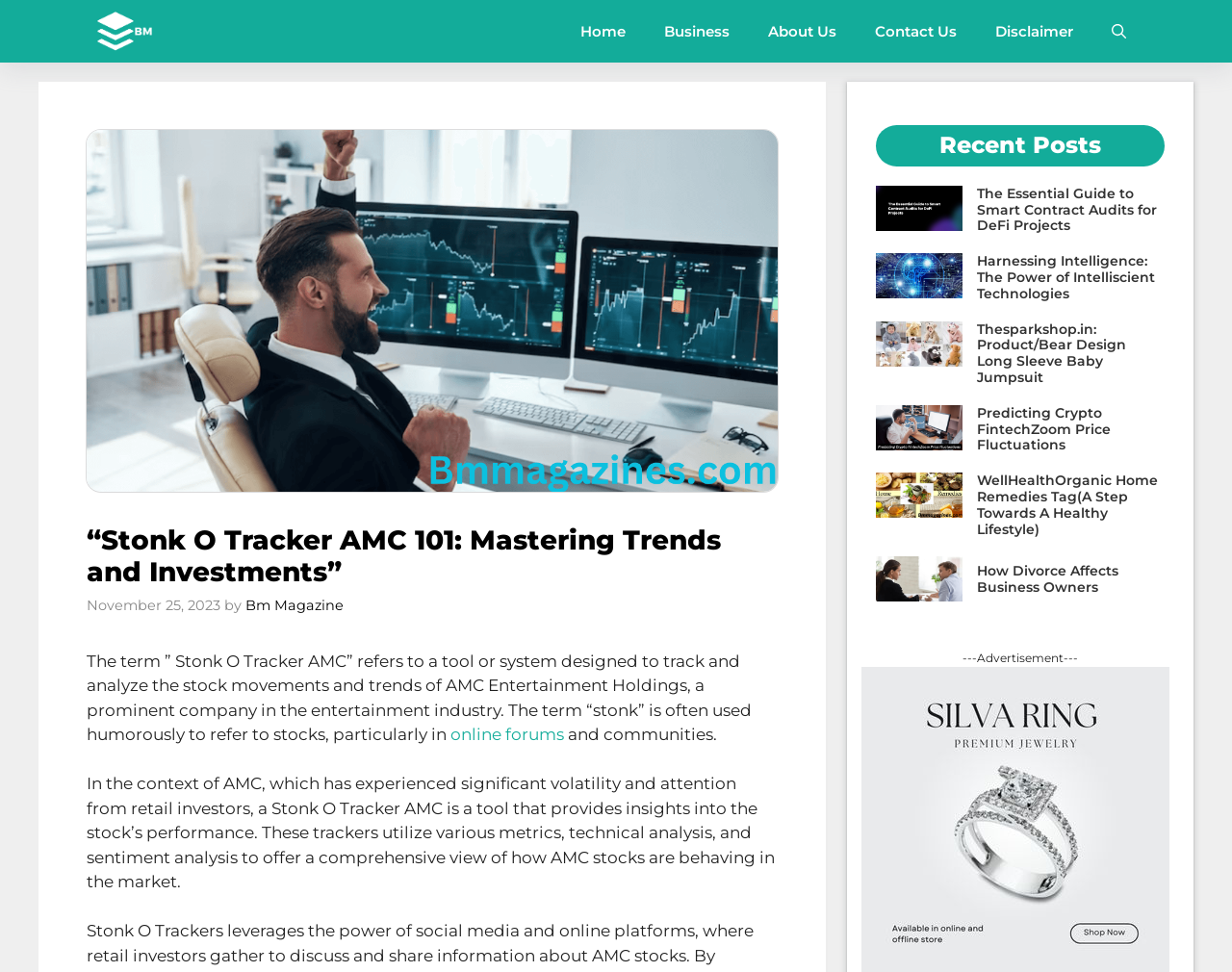Please mark the clickable region by giving the bounding box coordinates needed to complete this instruction: "View the 'Recent Posts'".

[0.711, 0.129, 0.945, 0.171]